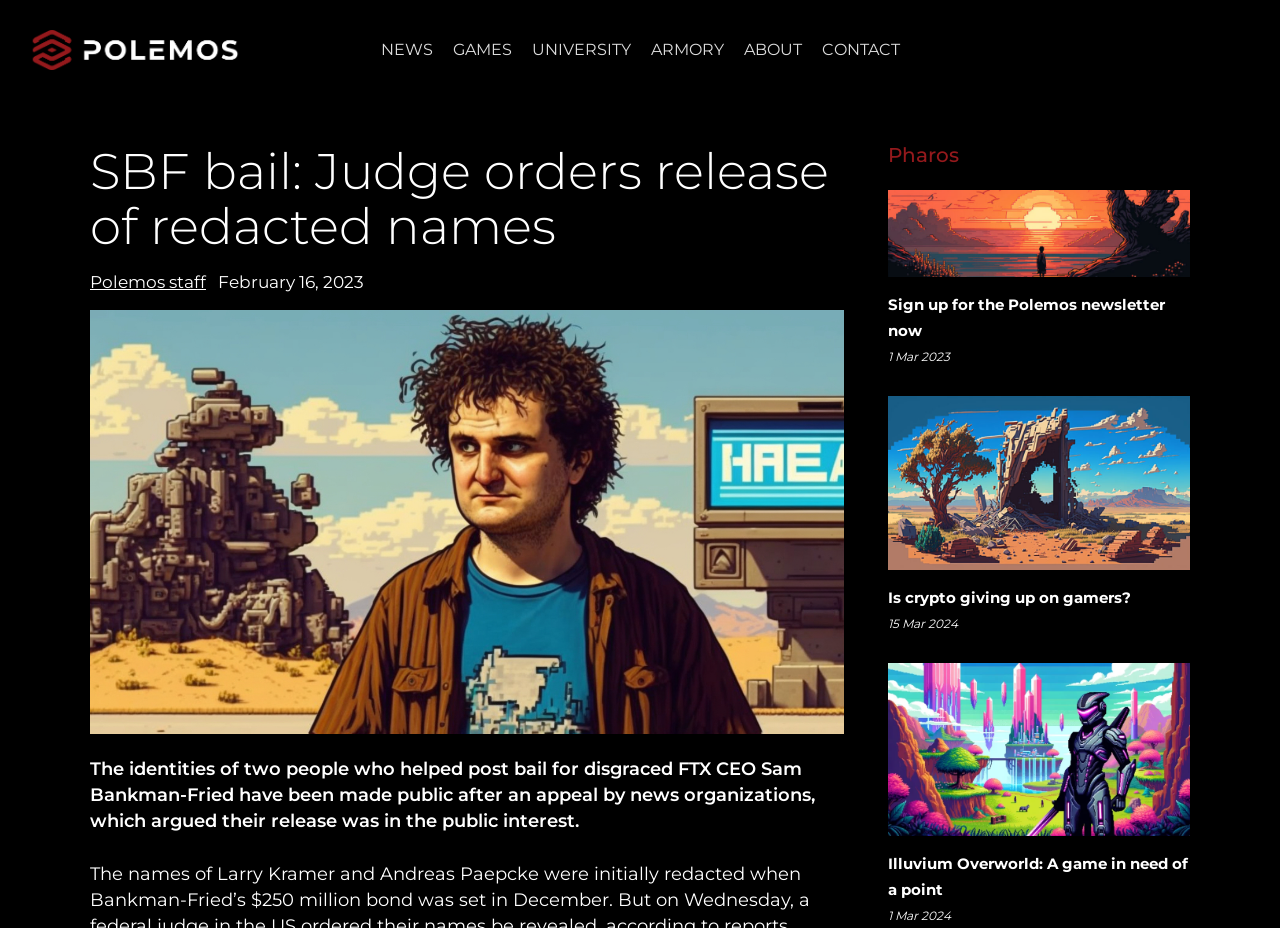What is the name of the newsletter?
Relying on the image, give a concise answer in one word or a brief phrase.

Polemos newsletter